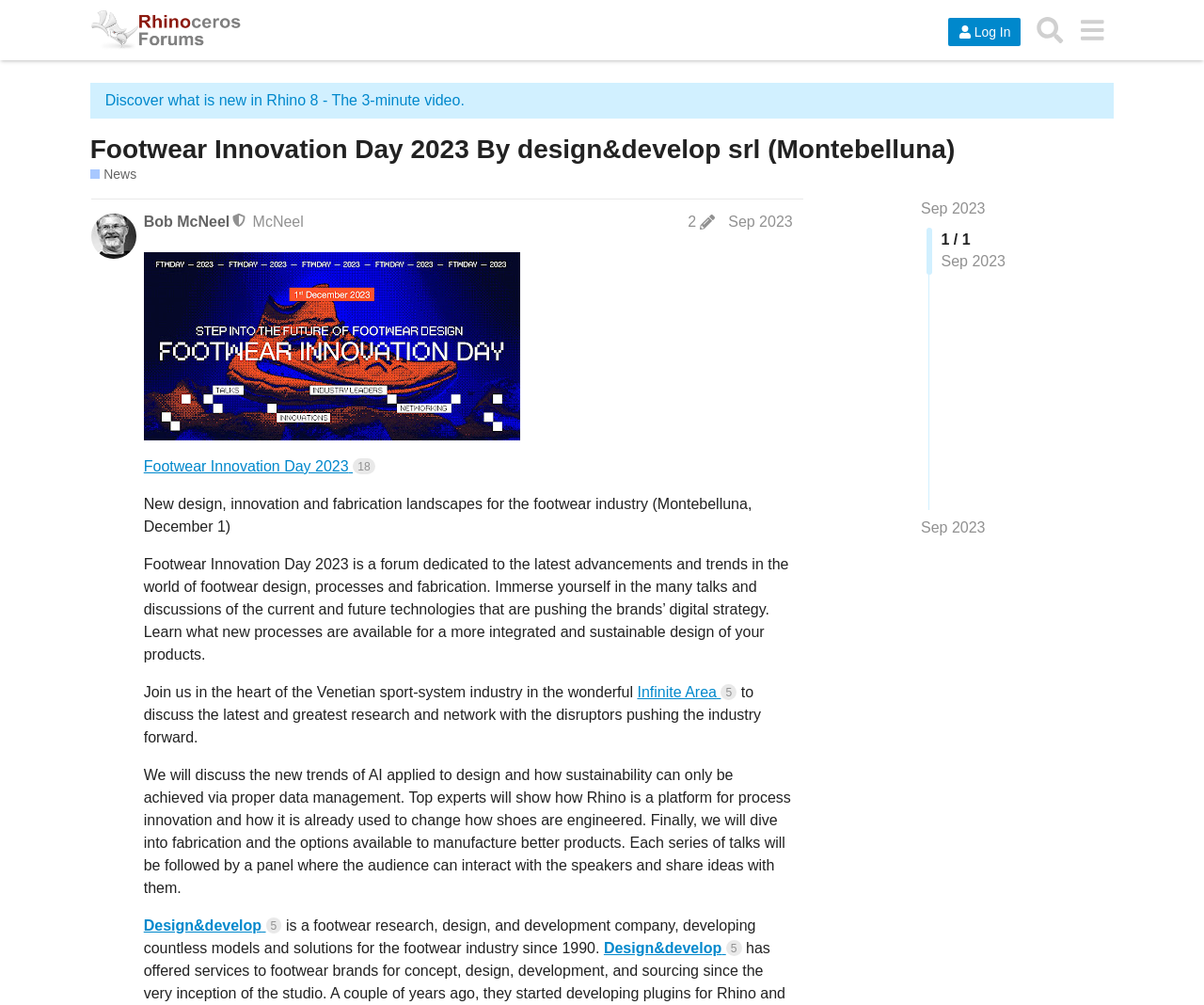Can you identify the bounding box coordinates of the clickable region needed to carry out this instruction: 'Search for topics'? The coordinates should be four float numbers within the range of 0 to 1, stated as [left, top, right, bottom].

[0.854, 0.009, 0.89, 0.051]